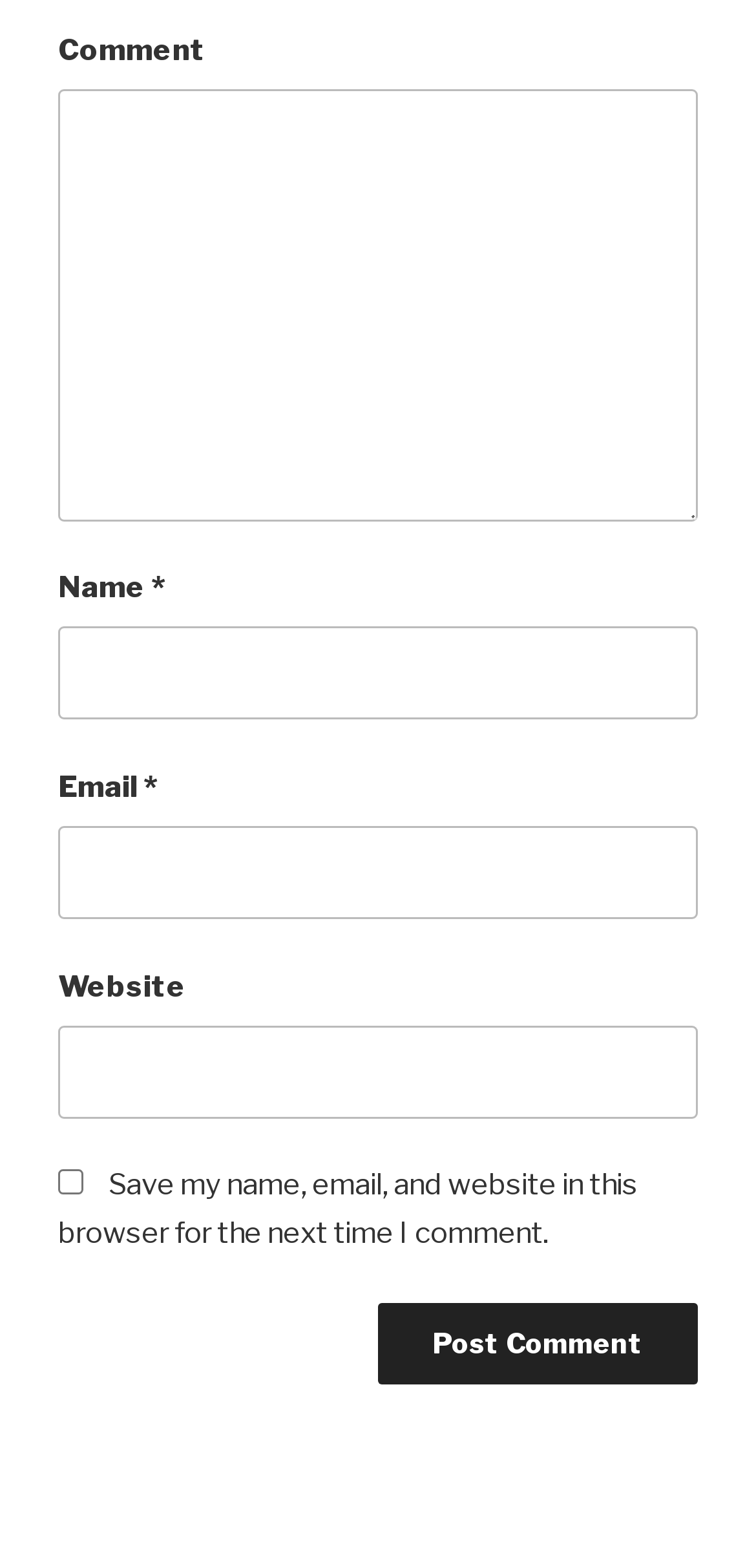What is the purpose of the checkbox?
Refer to the image and respond with a one-word or short-phrase answer.

Save comment info